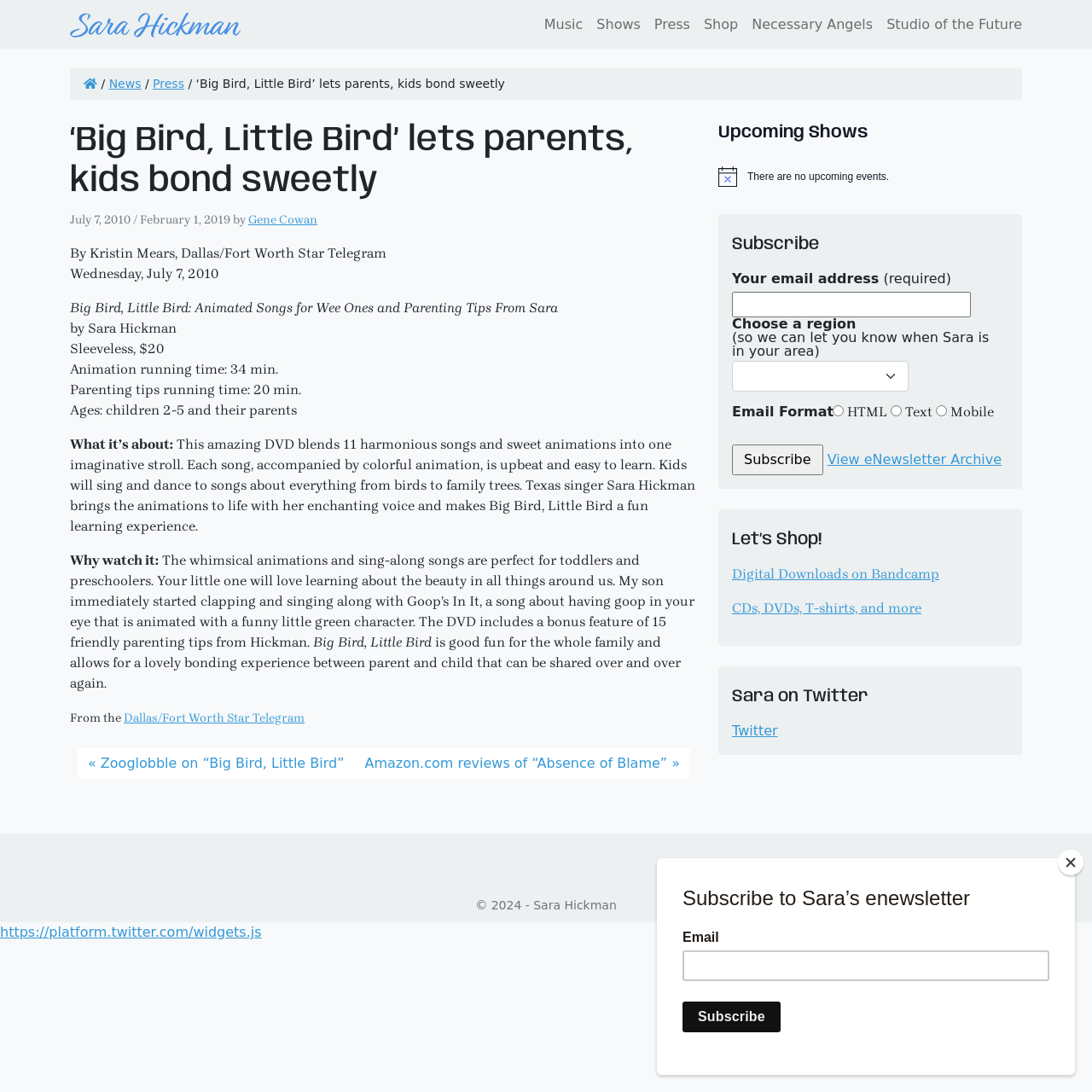Find and specify the bounding box coordinates that correspond to the clickable region for the instruction: "Create a free account".

None